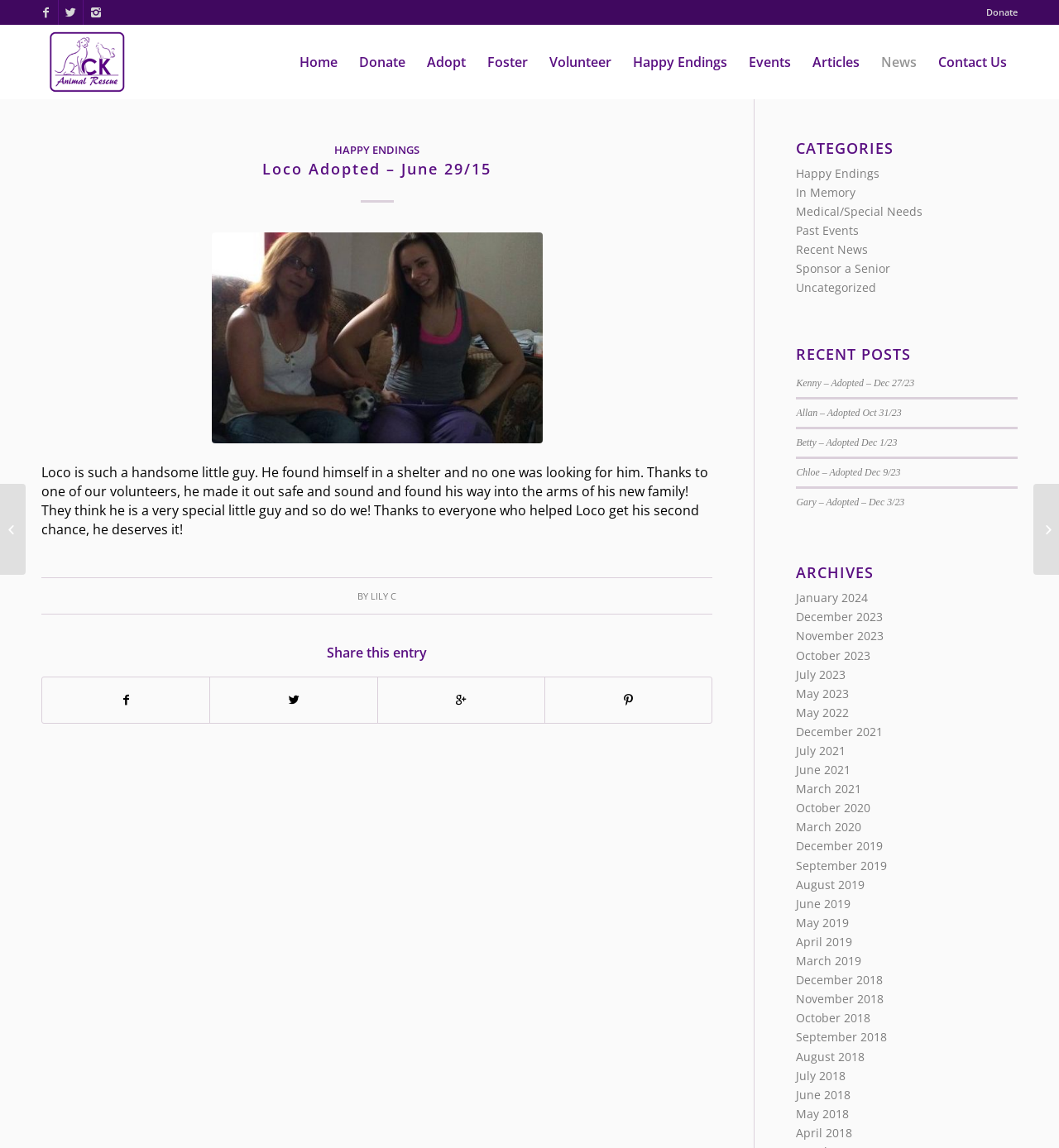Identify and provide the bounding box coordinates of the UI element described: "Events". The coordinates should be formatted as [left, top, right, bottom], with each number being a float between 0 and 1.

[0.697, 0.022, 0.757, 0.086]